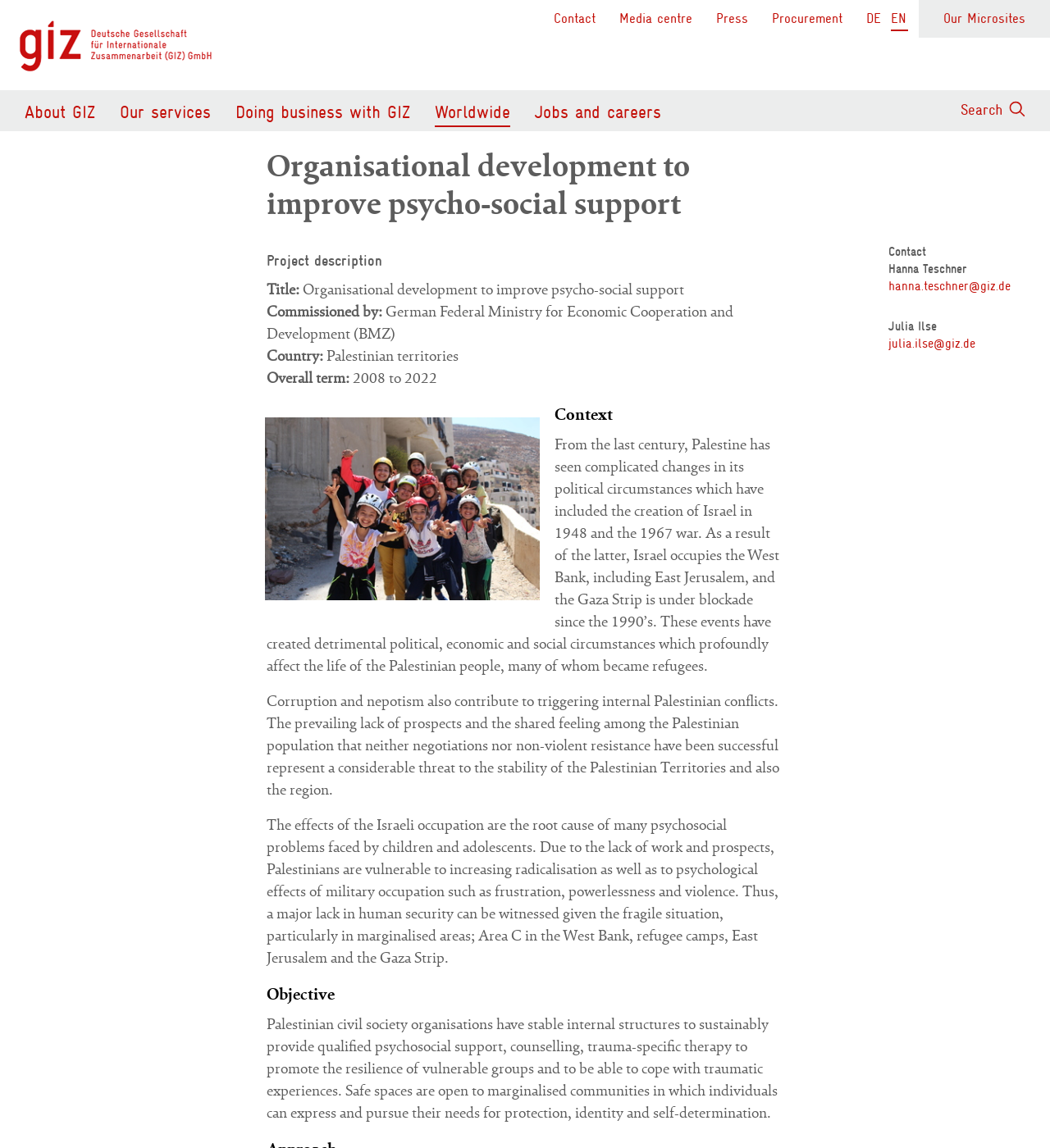Please determine the bounding box coordinates of the element's region to click in order to carry out the following instruction: "Click the 'GIZ' link". The coordinates should be four float numbers between 0 and 1, i.e., [left, top, right, bottom].

[0.018, 0.018, 0.202, 0.062]